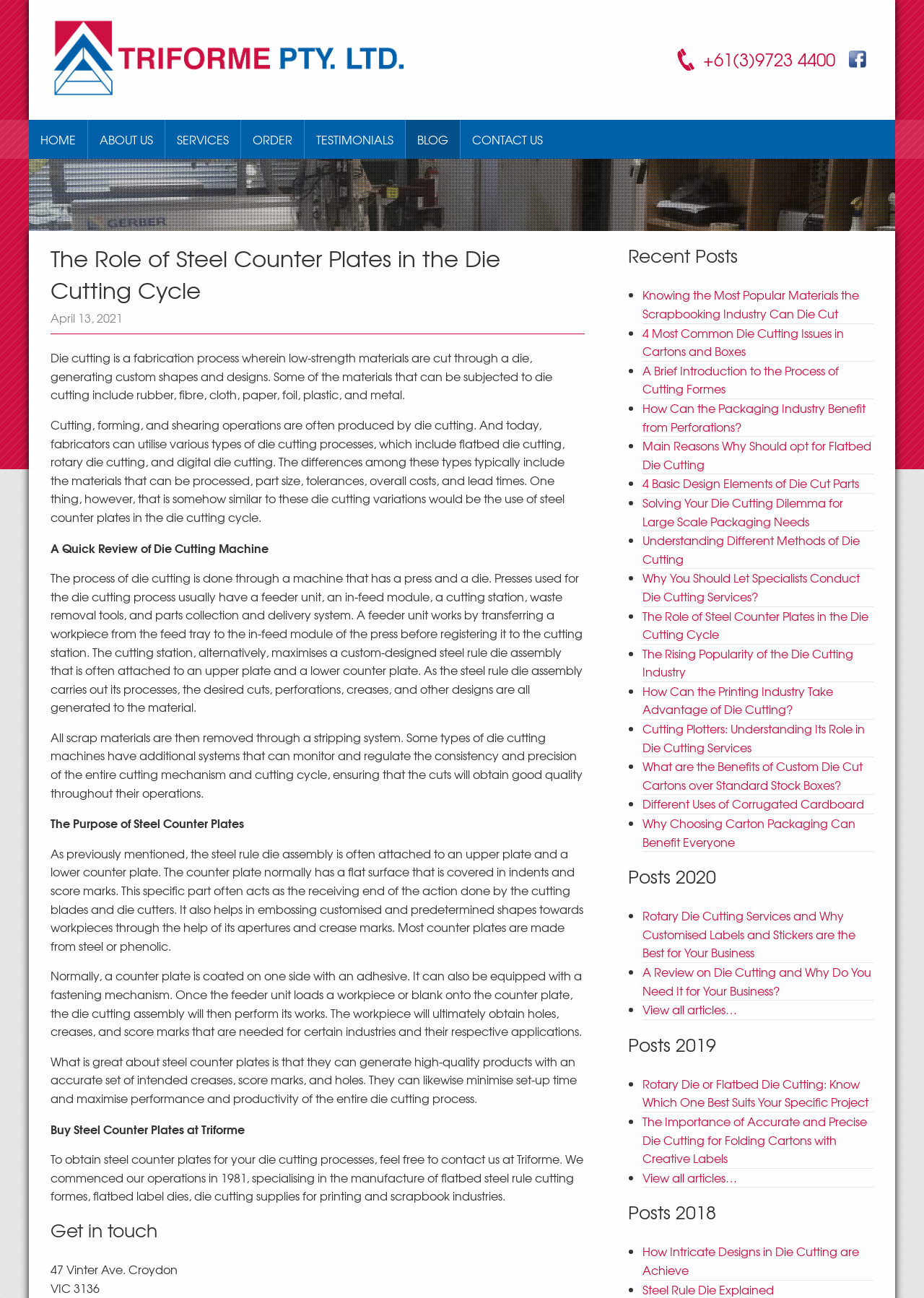How many menu items are there in the horizontal menu bar?
Please answer the question with a single word or phrase, referencing the image.

8